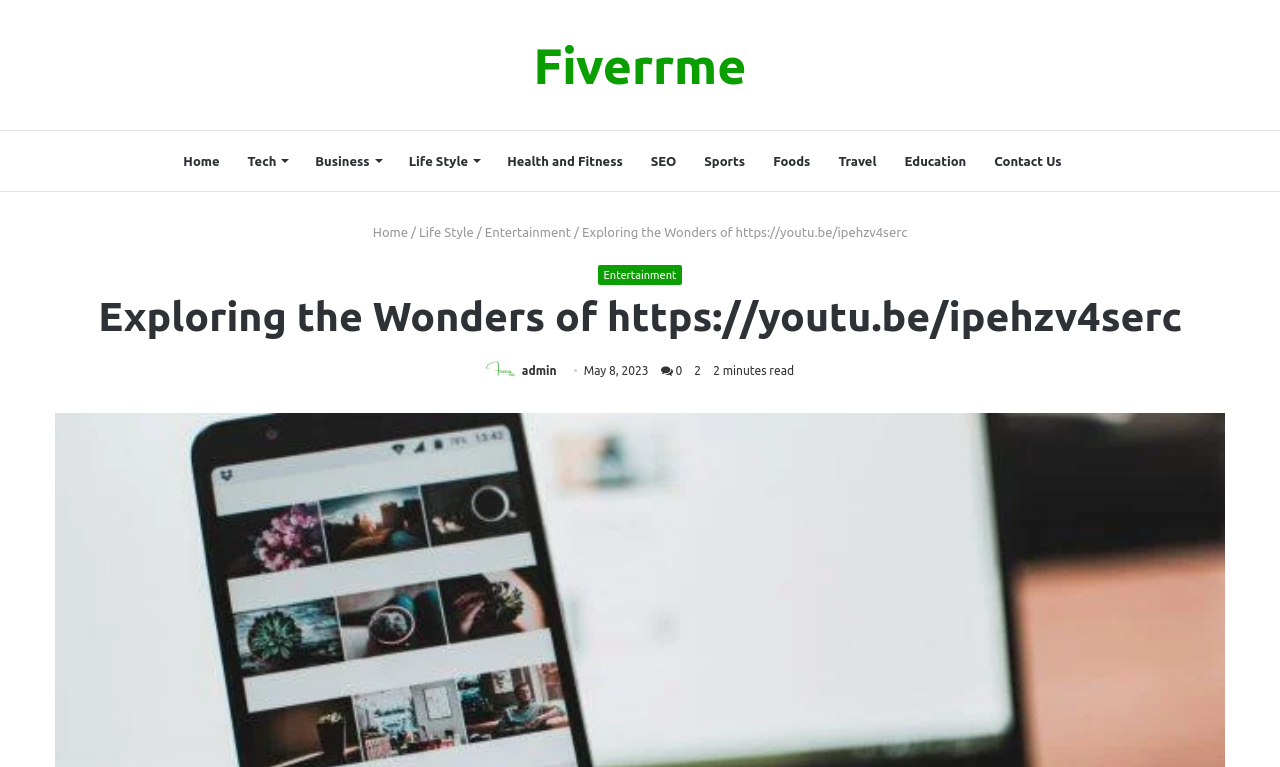Please give a succinct answer using a single word or phrase:
What is the first link in the primary navigation?

Home